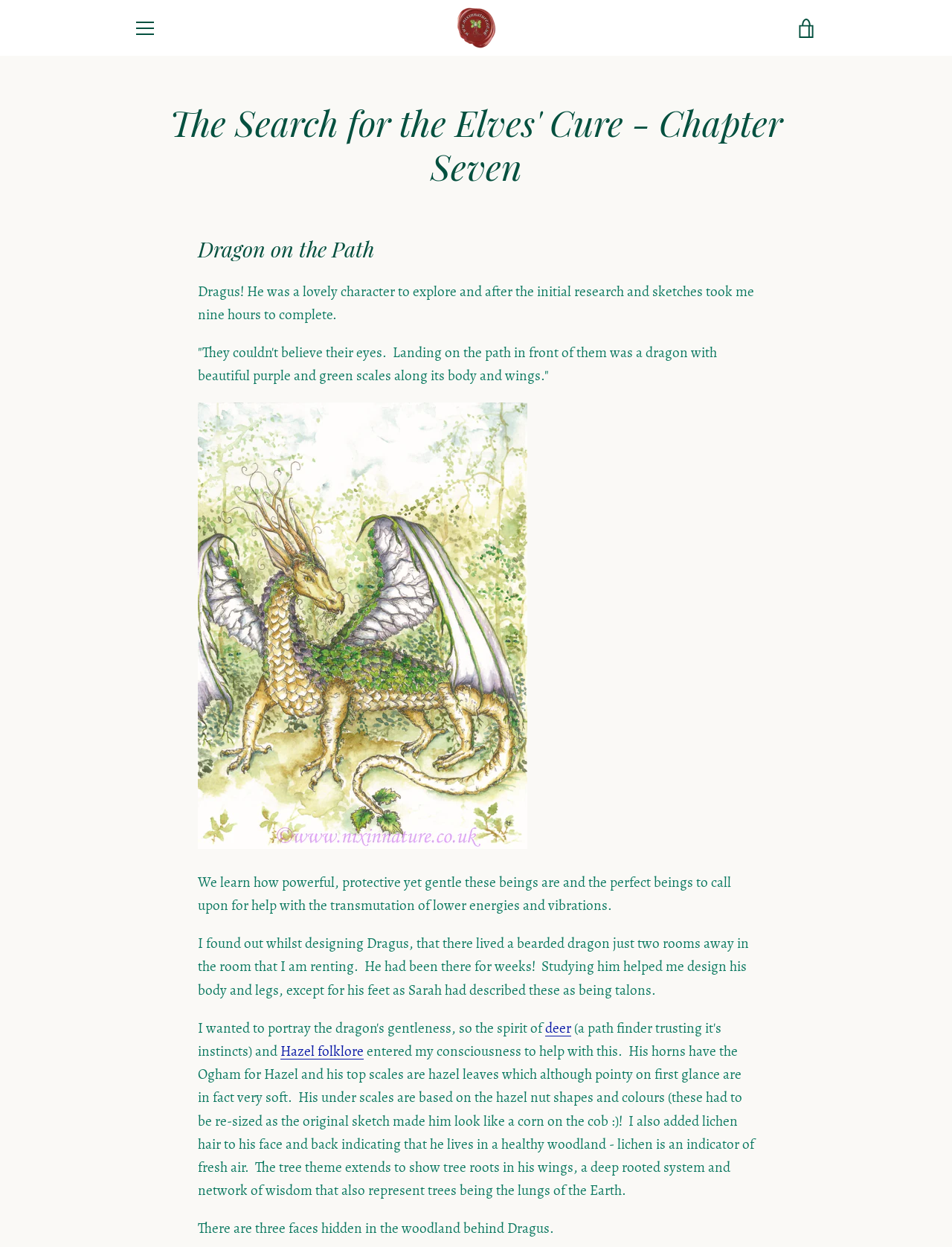Please answer the following query using a single word or phrase: 
What is the name of the website chapter?

Chapter Seven